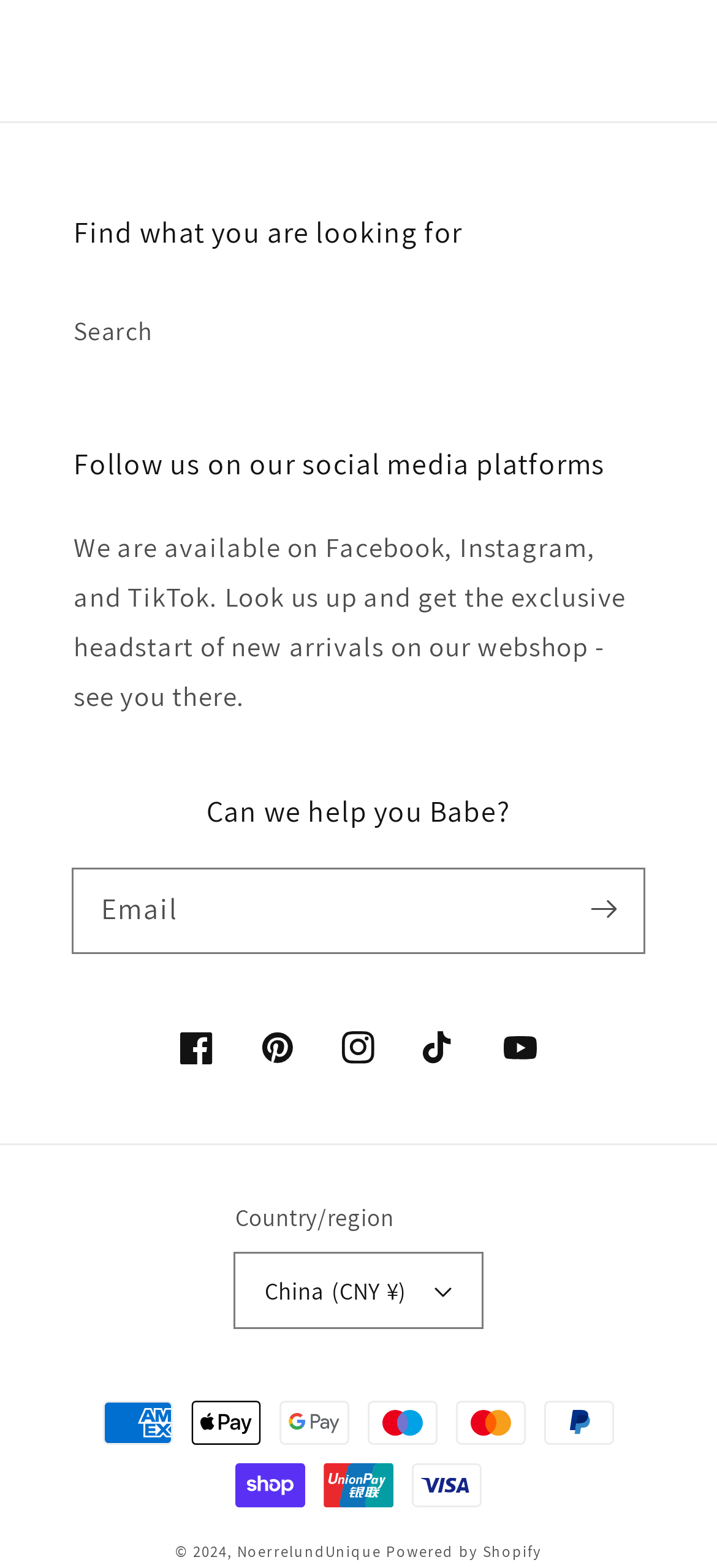Please identify the bounding box coordinates of the region to click in order to complete the task: "Click on the 'SEO DIRECTORY' heading". The coordinates must be four float numbers between 0 and 1, specified as [left, top, right, bottom].

None